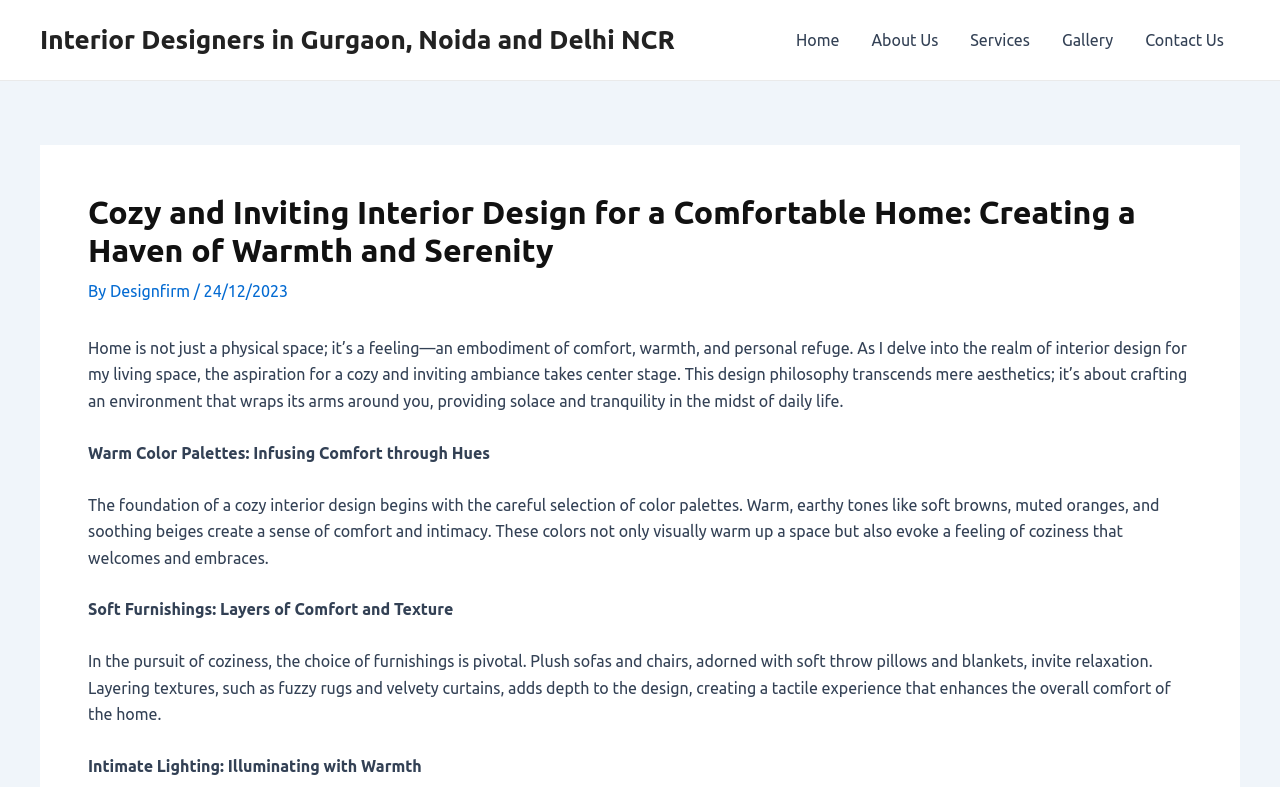Please give a succinct answer to the question in one word or phrase:
What is the focus of the interior design philosophy?

Cozy and inviting ambiance